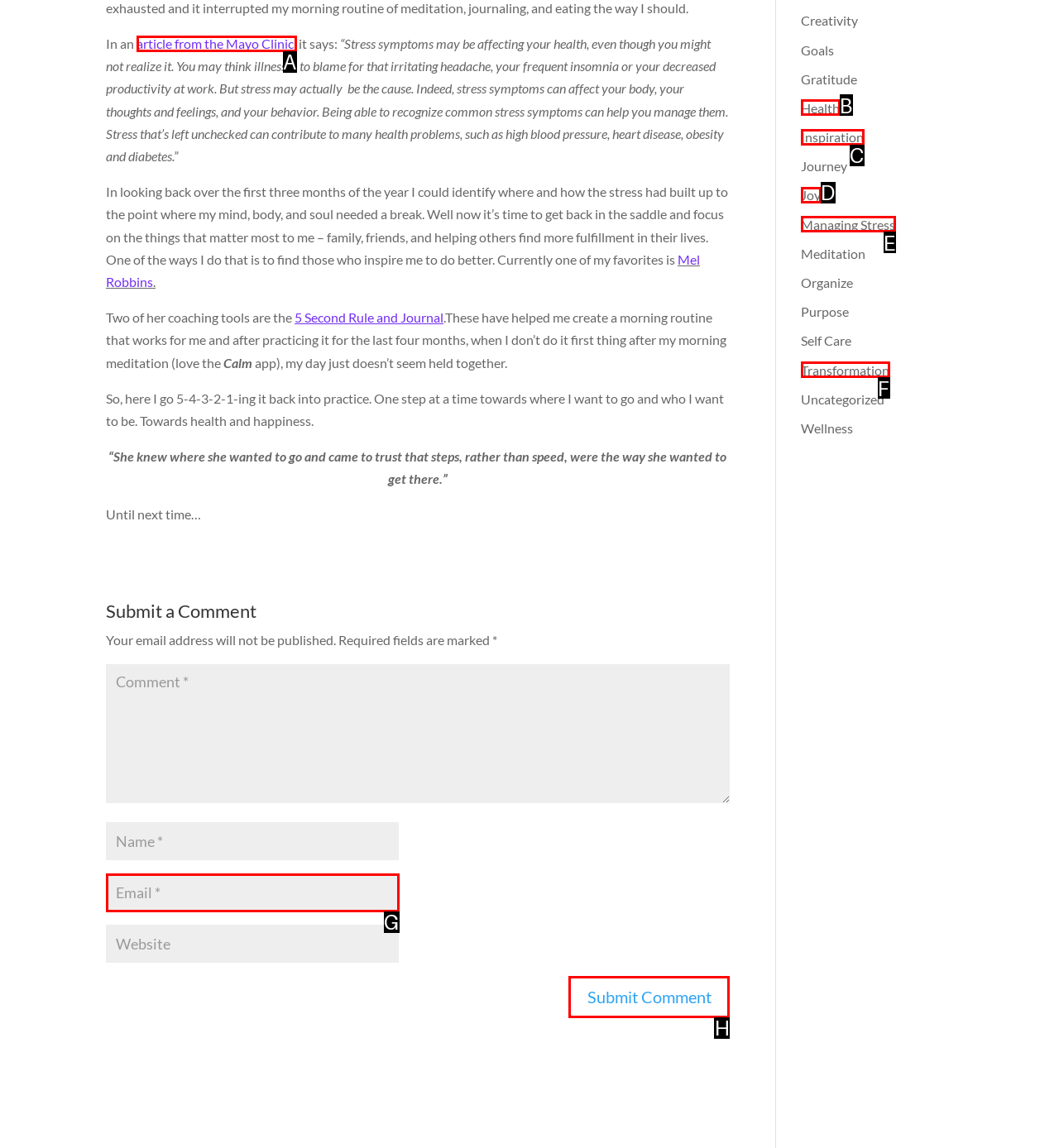Looking at the description: input value="Email *" aria-describedby="email-notes" name="email", identify which option is the best match and respond directly with the letter of that option.

G